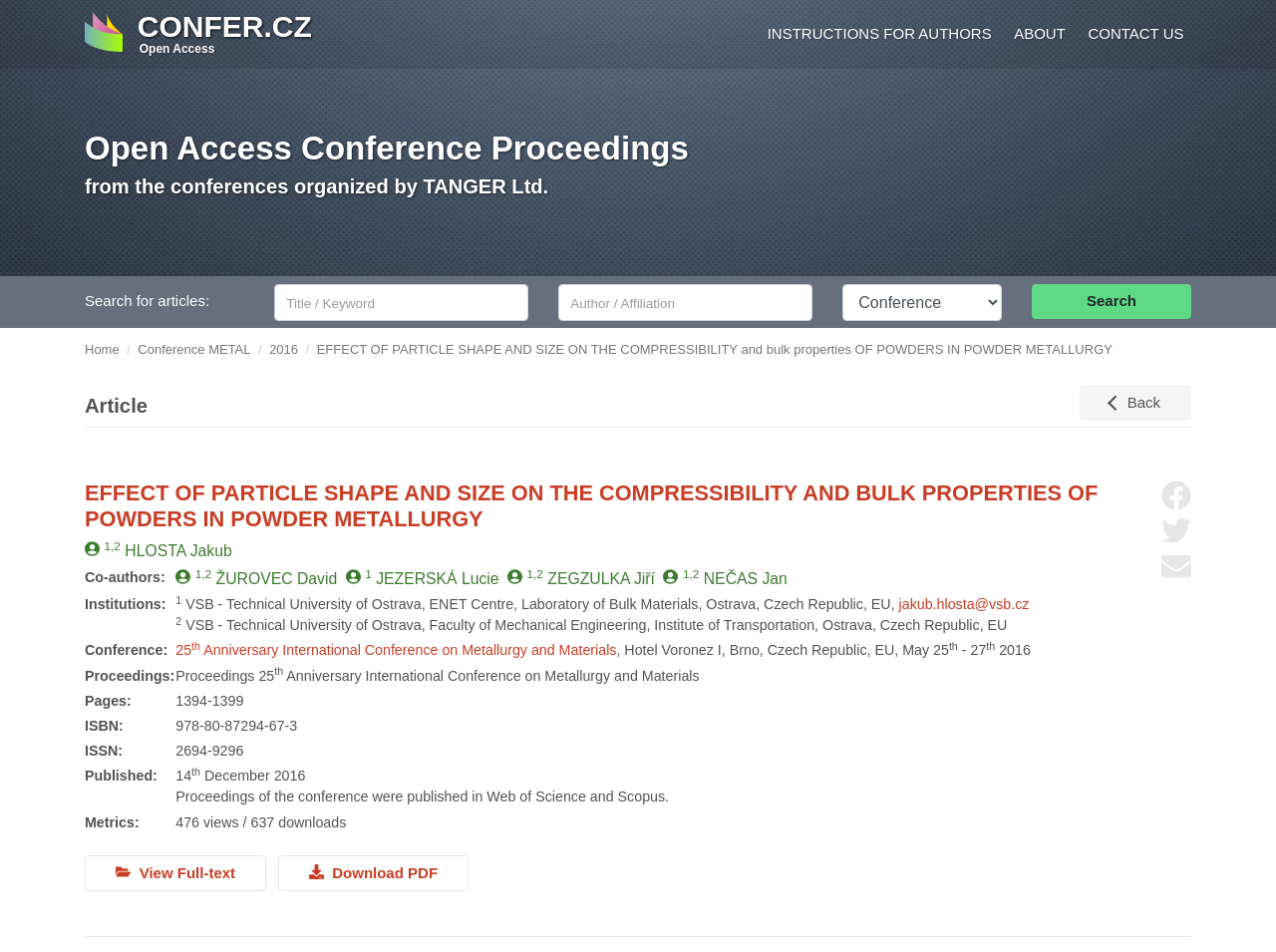Identify and provide the main heading of the webpage.

Open Access Conference Proceedings